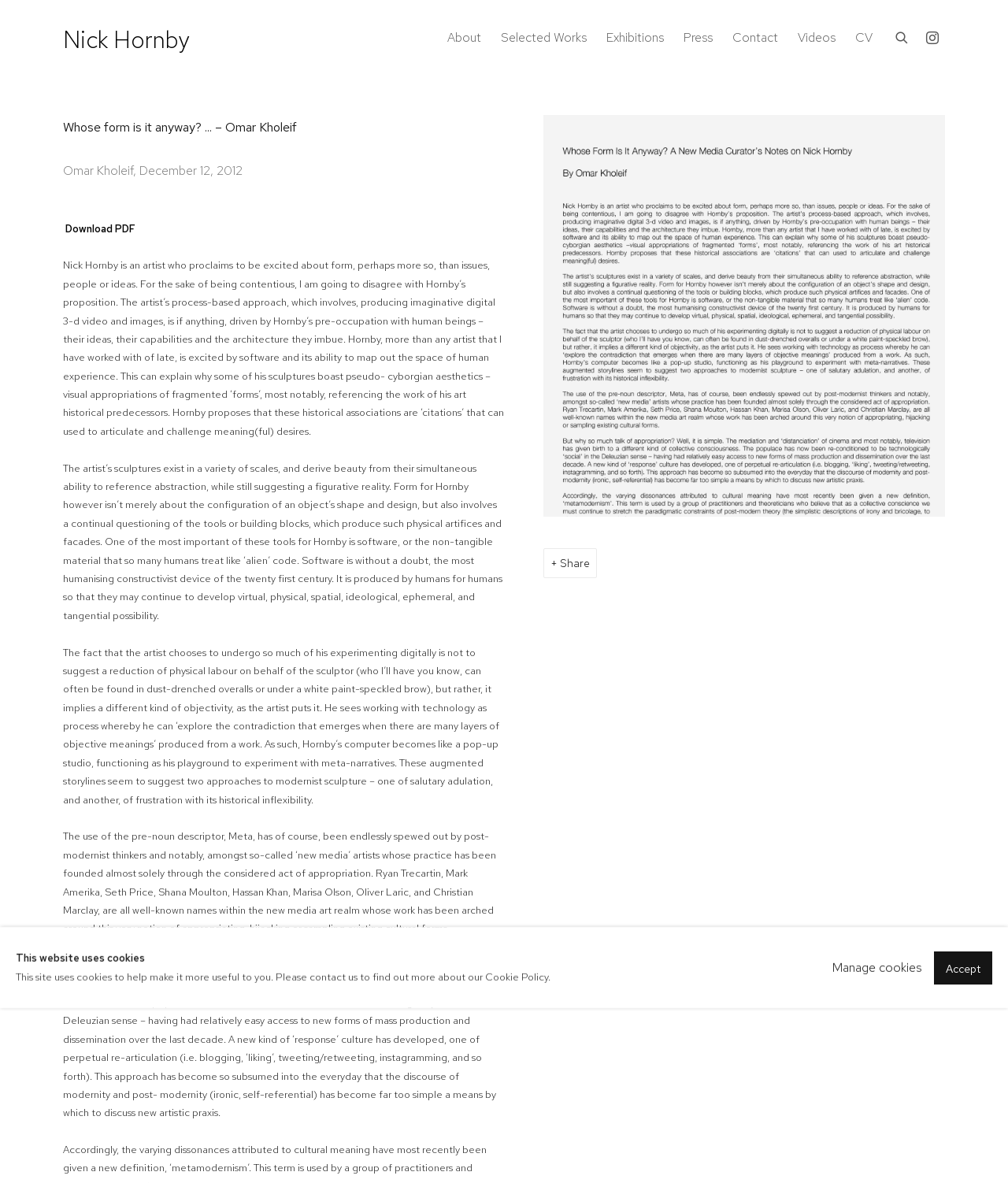Provide your answer to the question using just one word or phrase: What is the name of the artist?

Nick Hornby